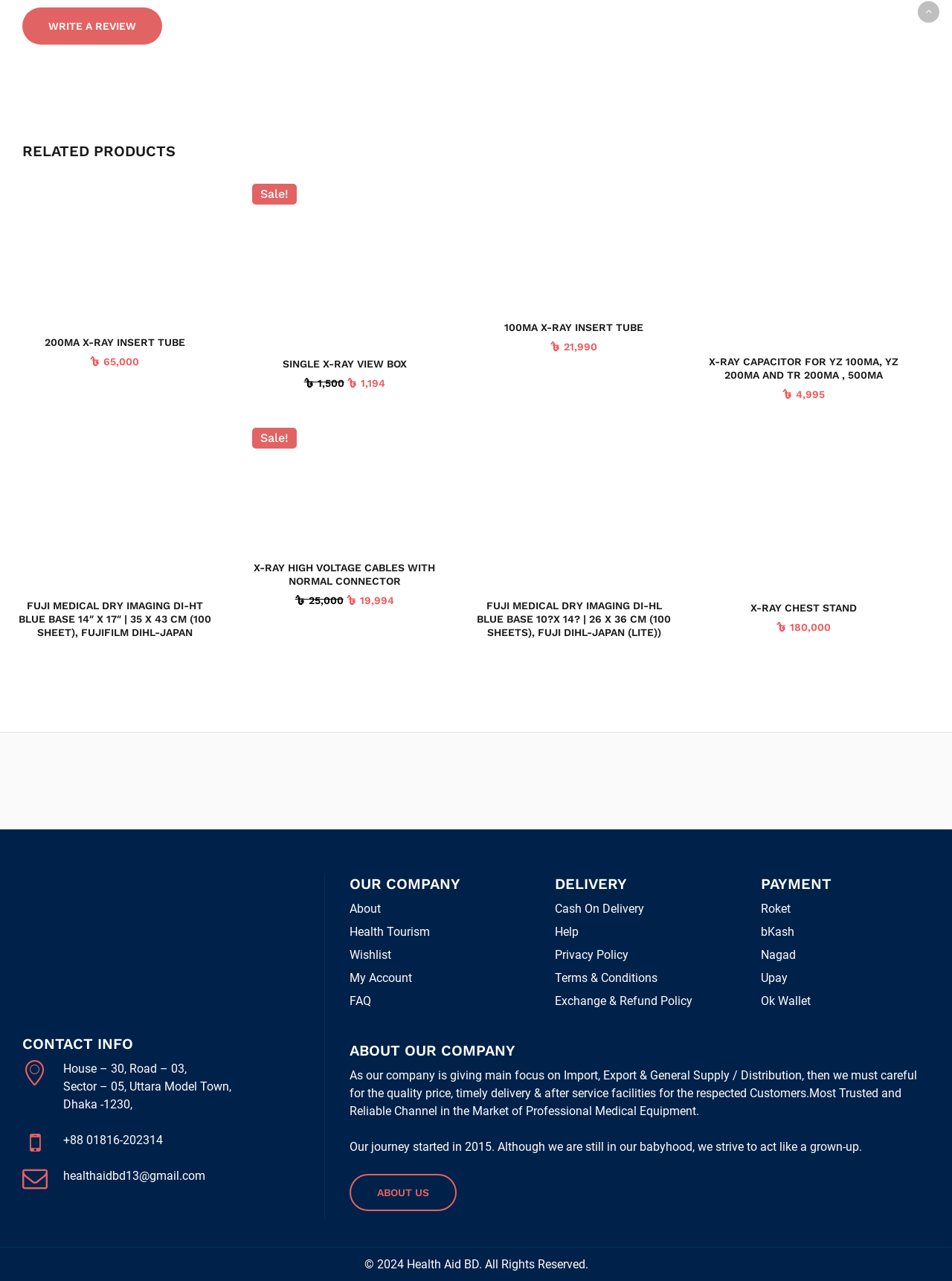How many links are there under 'OUR COMPANY'?
Please respond to the question with as much detail as possible.

I counted the number of links listed under the 'OUR COMPANY' heading, which includes 'About', 'Health Tourism', 'Wishlist', 'My Account', and 'FAQ'.